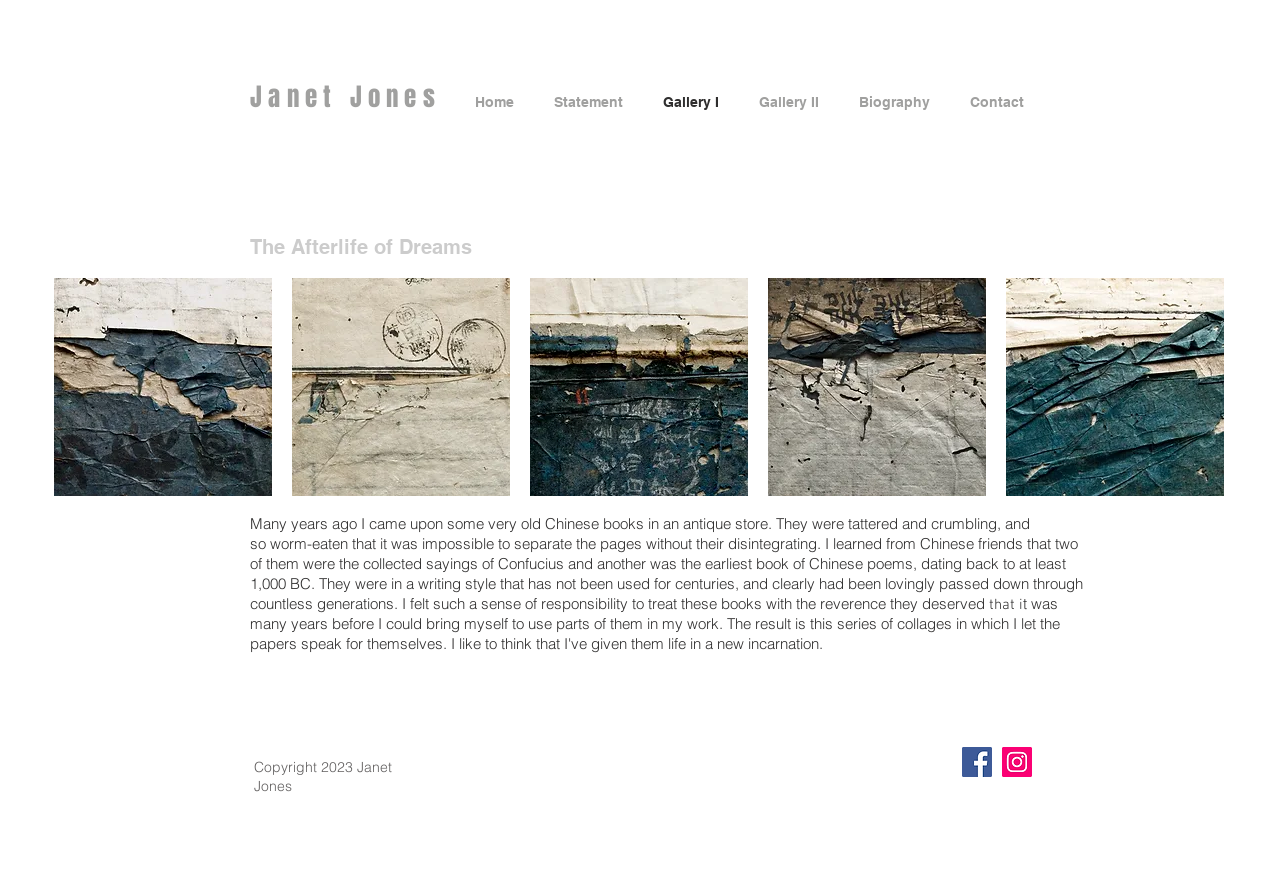Could you highlight the region that needs to be clicked to execute the instruction: "View 'Afterlife of Dreams 1'"?

[0.042, 0.319, 0.212, 0.569]